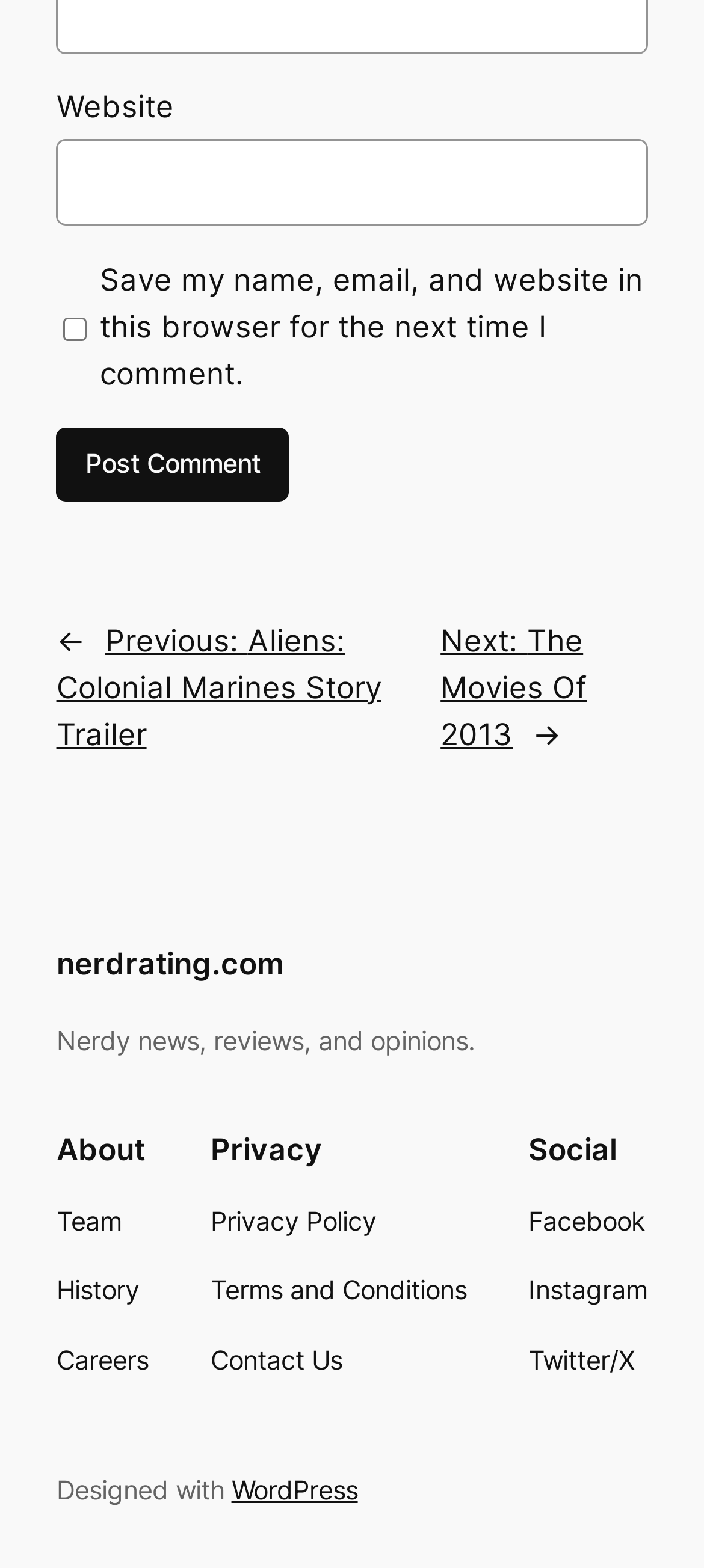Identify the bounding box coordinates for the element you need to click to achieve the following task: "Post a comment". Provide the bounding box coordinates as four float numbers between 0 and 1, in the form [left, top, right, bottom].

[0.08, 0.272, 0.411, 0.32]